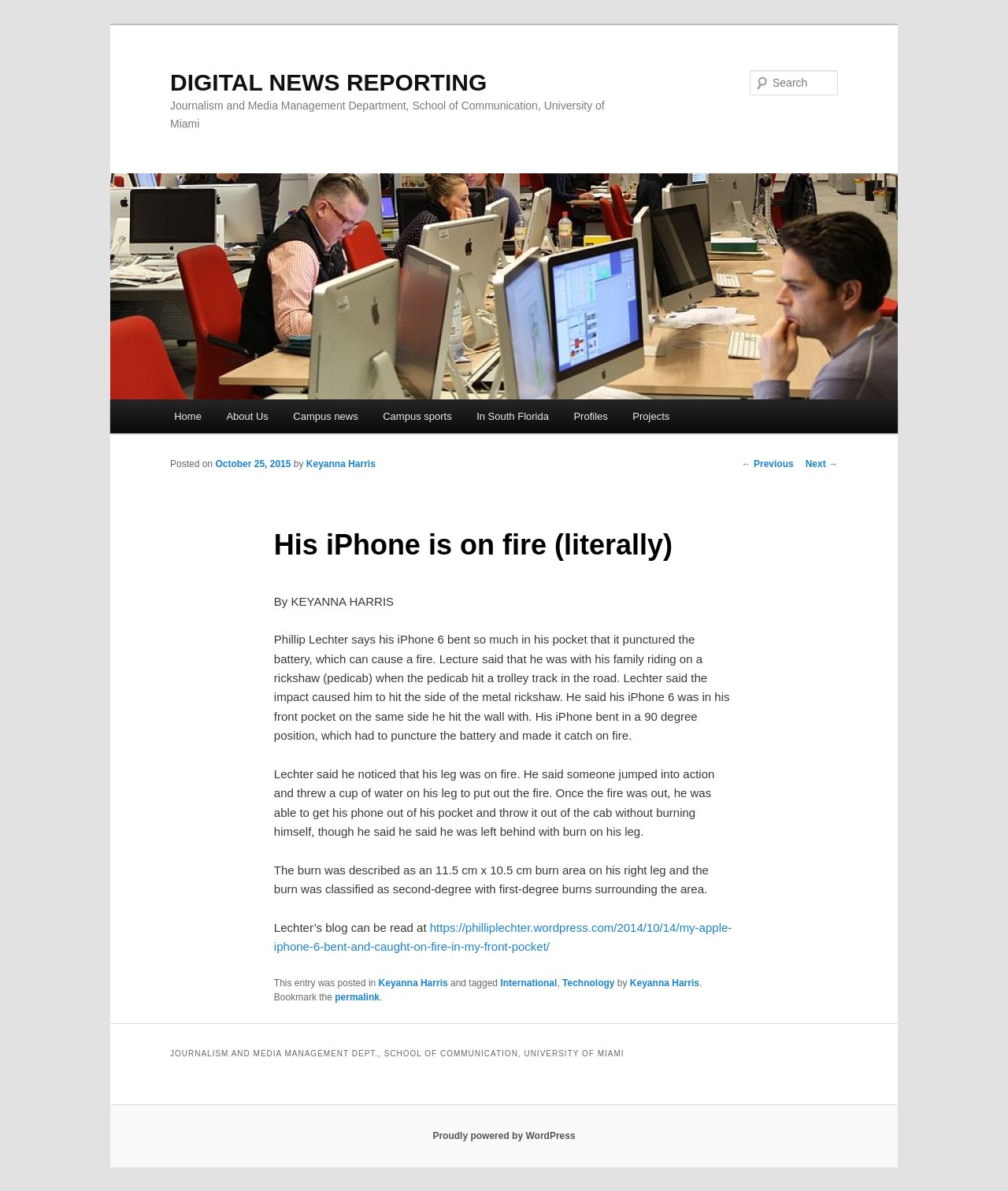Please identify the coordinates of the bounding box for the clickable region that will accomplish this instruction: "Read the previous post".

[0.736, 0.385, 0.787, 0.394]